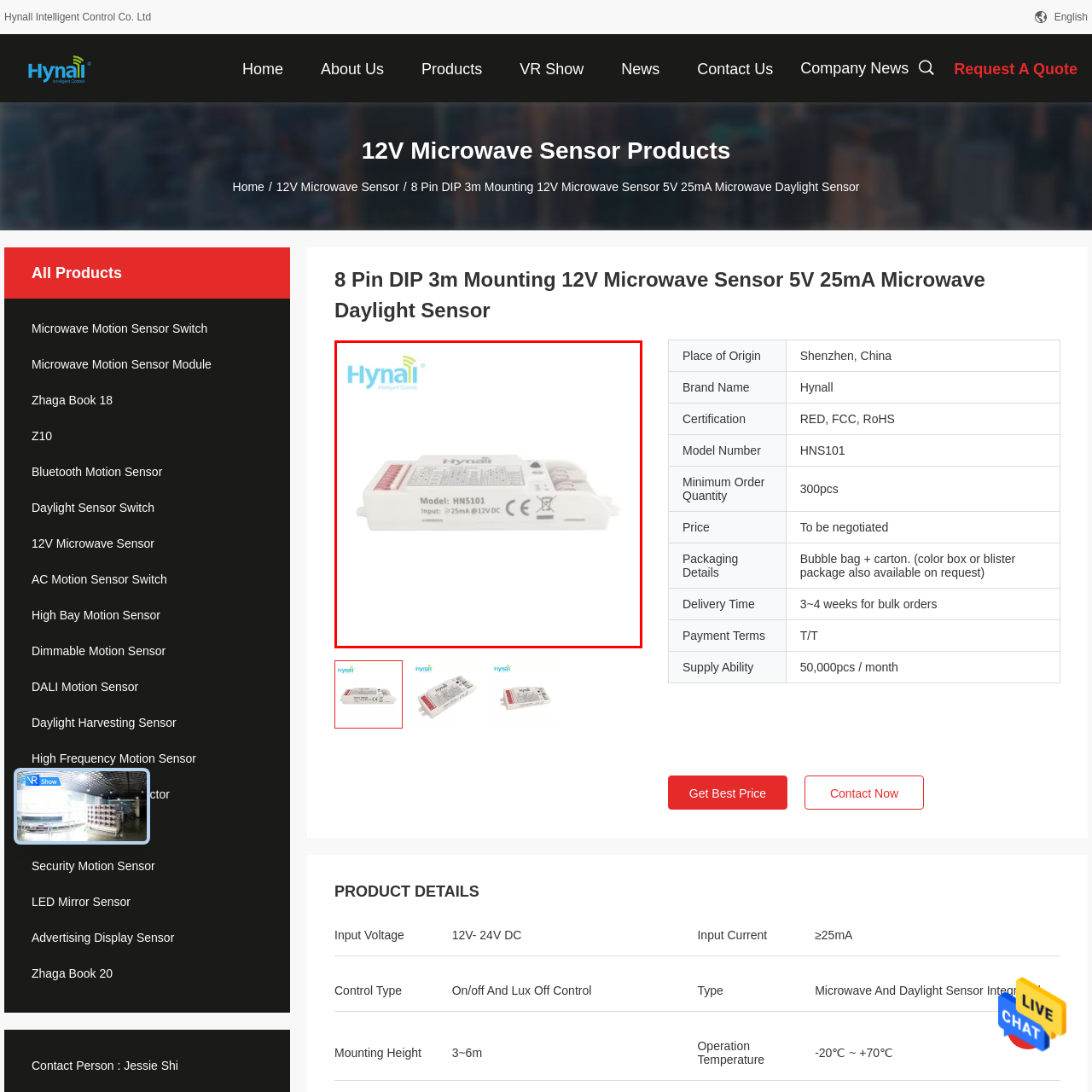Provide a thorough caption for the image that is surrounded by the red boundary.

The image showcases the **Hynall HNS101** microwave sensor, designed for intelligent control applications. The device is compact and rectangular, featuring a variety of connection terminals on one side, labeled for user convenience. The prominent labeling includes the model number "HNS101" and specifications indicating it requires an input of greater than 25mA at 12V DC. The sensor unit exemplifies a neat and professional design, highlighted by the distinctive Hynall branding at the top left corner. This product is suitable for integration into various electronic systems, emphasizing its utility and versatility in applications such as motion detection and automated lighting solutions.